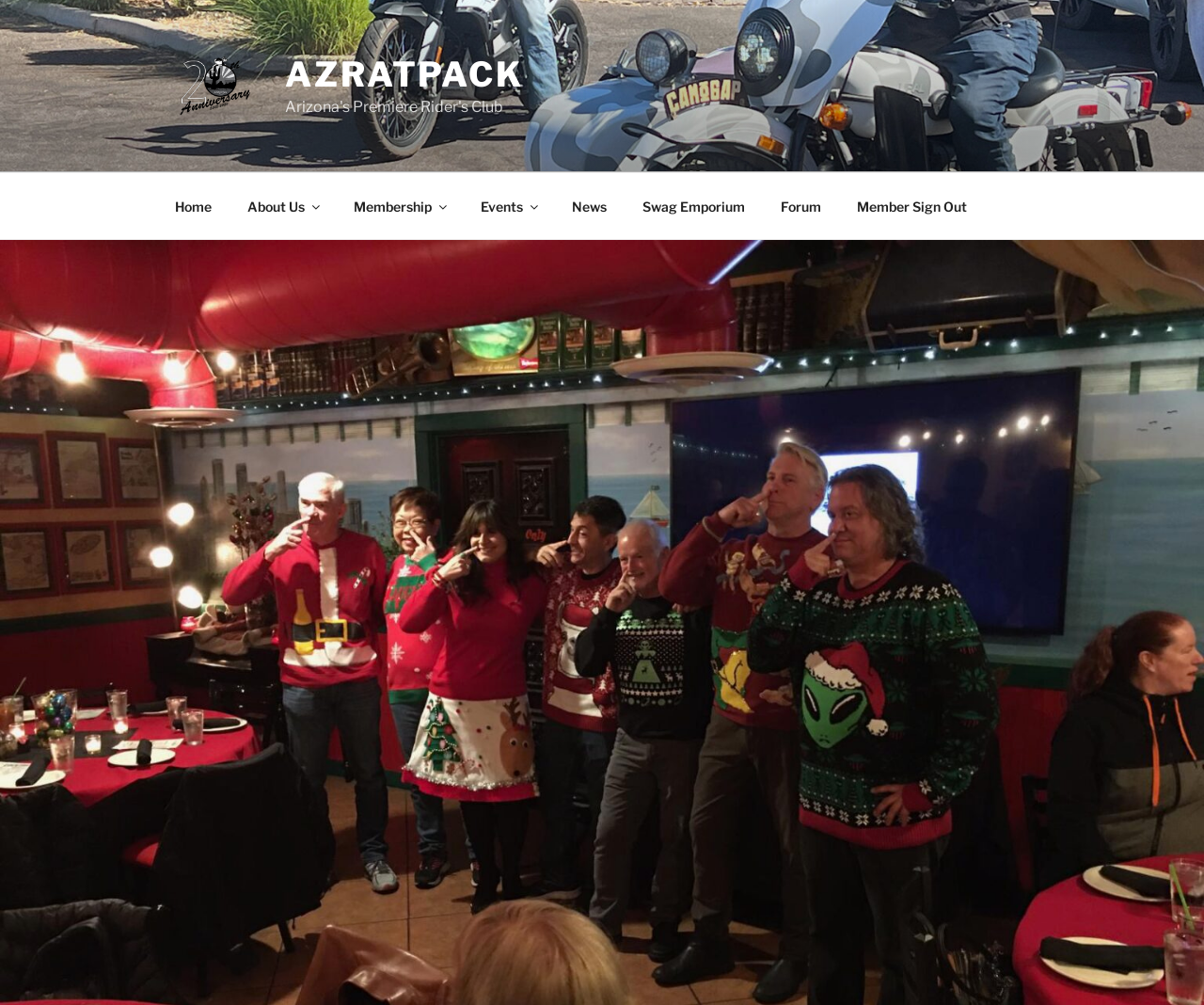How many menu items are in the top menu?
Please ensure your answer is as detailed and informative as possible.

The top menu can be found in the middle-top section of the webpage, and it contains 8 menu items: 'Home', 'About Us', 'Membership', 'Events', 'News', 'Swag Emporium', 'Forum', and 'Member Sign Out'.